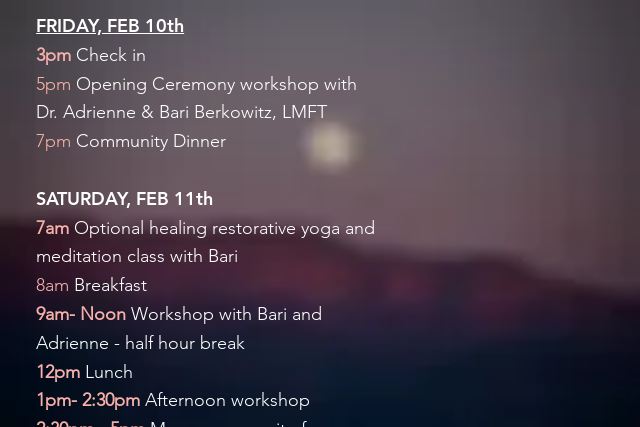Provide a thorough description of the contents of the image.

This image captures a serene view of a full moon illuminating a dusky sky, framed by the majestic Topatopa Mountains in Ojai, California. The ethereal glow of the moon contrasts beautifully with the twilight hues, creating a tranquil atmosphere. This picturesque scene evokes a sense of calm and reflection, which aligns perfectly with the theme of the upcoming retreat detailed in accompanying text. The schedule for the retreat includes events like optional yoga and meditation classes, workshops on healing, and community dinners, all designed to foster well-being and connection among participants.